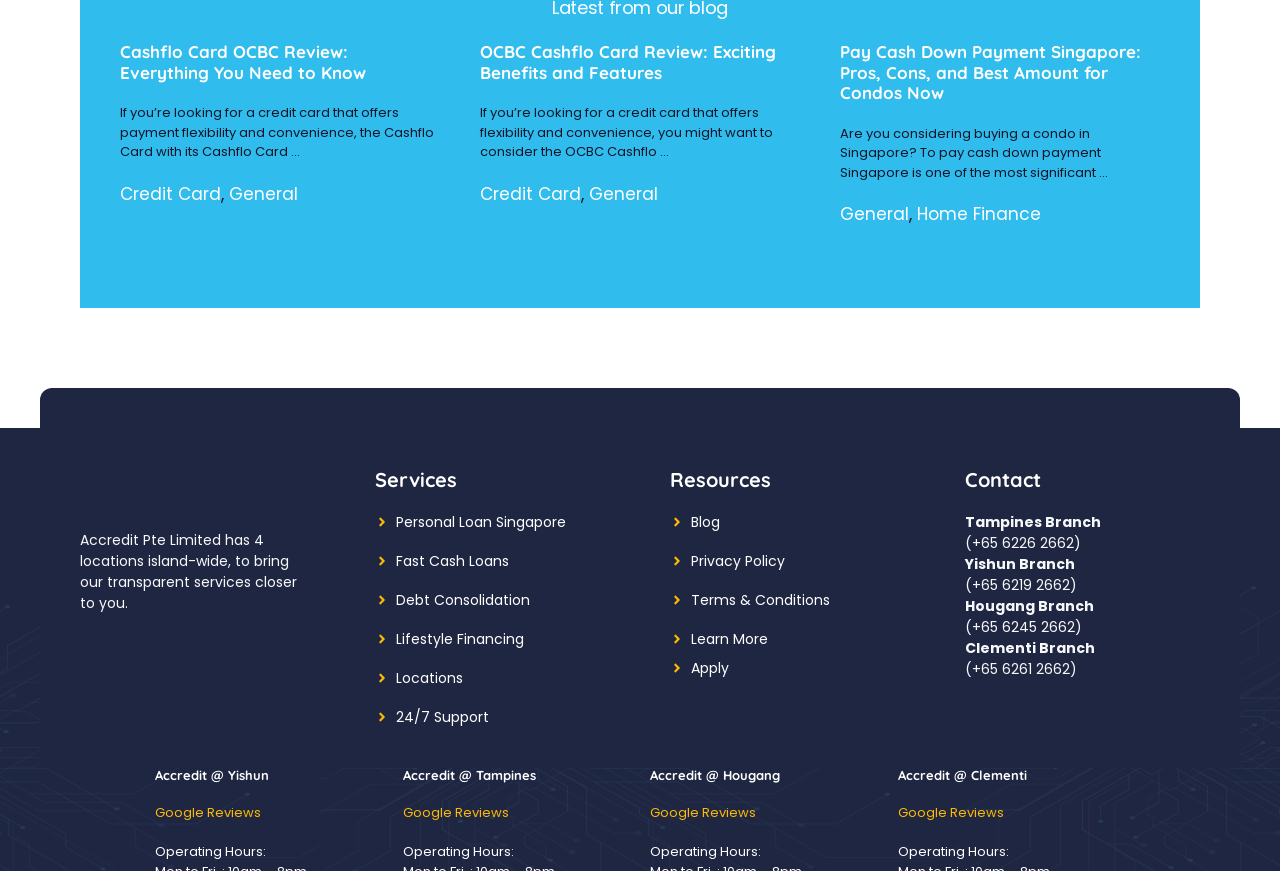Please identify the coordinates of the bounding box for the clickable region that will accomplish this instruction: "Check the operating hours of Accredit @ Yishun".

[0.121, 0.967, 0.208, 0.989]